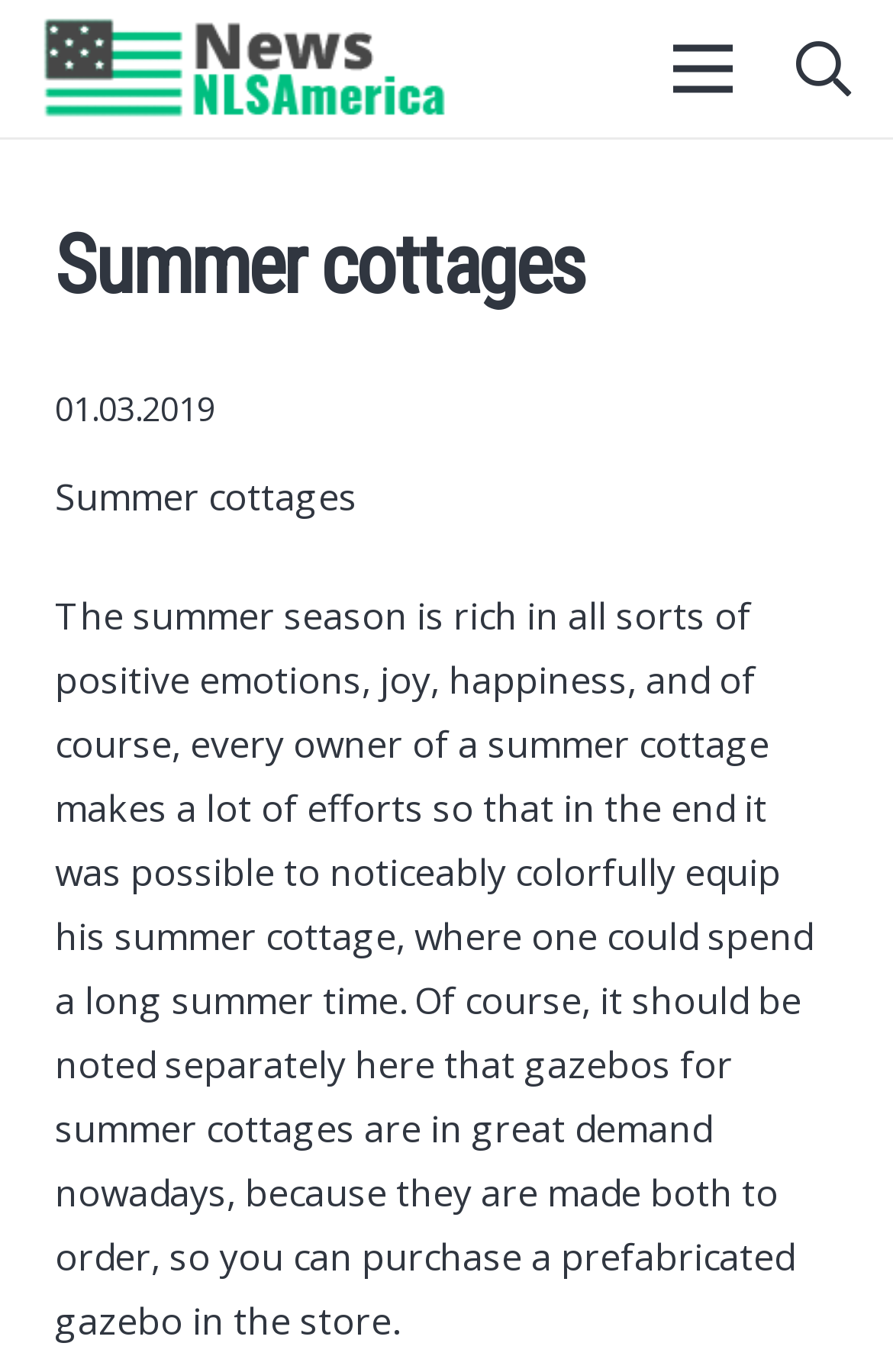Answer the following query concisely with a single word or phrase:
What is the tone of the article?

Positive